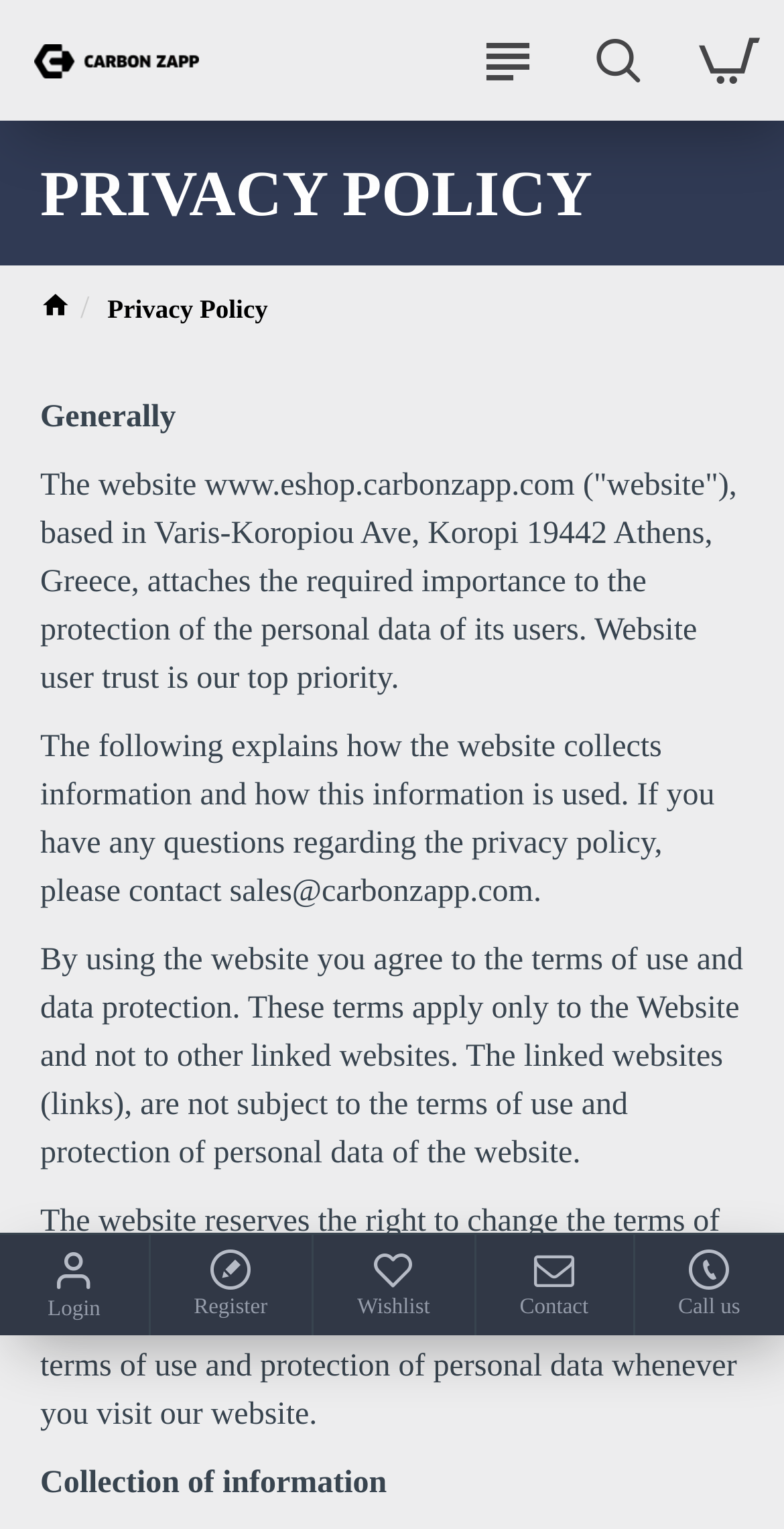Please find the bounding box coordinates of the element that you should click to achieve the following instruction: "Read the introduction and gameplay of Pocket Ants". The coordinates should be presented as four float numbers between 0 and 1: [left, top, right, bottom].

None